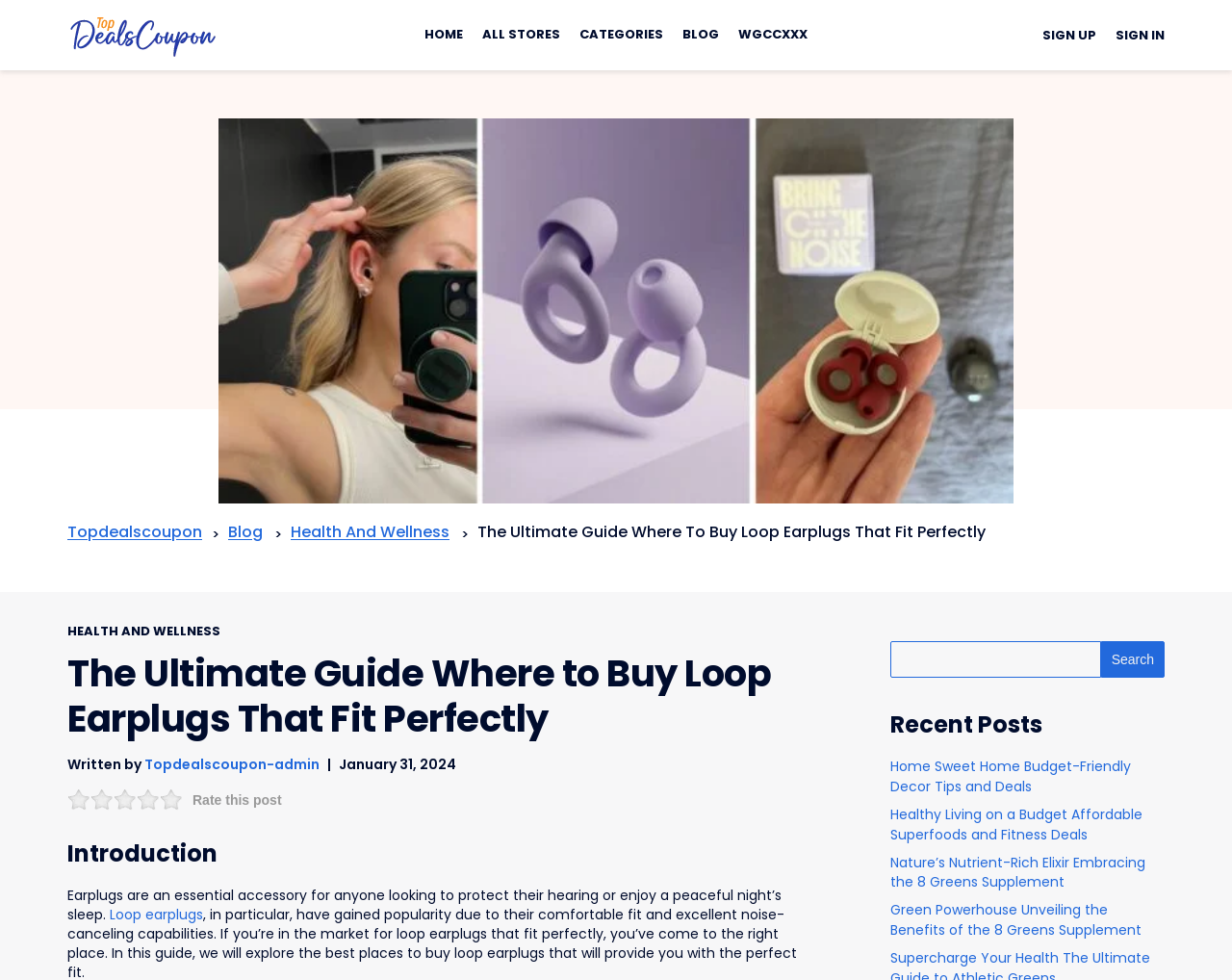Convey a detailed summary of the webpage, mentioning all key elements.

This webpage is a guide to buying loop earplugs that fit perfectly. At the top, there is a logo of "Topdealscoupon" with a link to the website. Below the logo, there is a navigation menu with links to "HOME", "ALL STORES", "CATEGORIES", "BLOG", and "WGCCXXX". On the right side of the navigation menu, there are links to "SIGN UP" and "SIGN IN".

The main content of the webpage starts with a large image that spans almost the entire width of the page, with the title "The Ultimate Guide: Where to Buy Loop Earplugs That Fit Perfectly" written on it. Below the image, there is a link to "Topdealscoupon" and a static text ">".

On the left side of the page, there is a sidebar with links to "Blog", "Health And Wellness", and "HEALTH AND WELLNESS". The main article starts with a heading "The Ultimate Guide Where to Buy Loop Earplugs That Fit Perfectly" followed by the author's name "Topdealscoupon-admin" and the date "January 31, 2024".

The article is divided into sections, with headings "Introduction" and "Recent Posts". In the "Introduction" section, there is a paragraph of text that discusses the importance of earplugs. There is also a link to "Loop earplugs" within the text.

On the right side of the page, there is a search bar with a search button. Below the search bar, there are links to recent posts, including "Home Sweet Home Budget-Friendly Decor Tips and Deals", "Healthy Living on a Budget Affordable Superfoods and Fitness Deals", "Nature’s Nutrient-Rich Elixir Embracing the 8 Greens Supplement", and "Green Powerhouse Unveiling the Benefits of the 8 Greens Supplement".